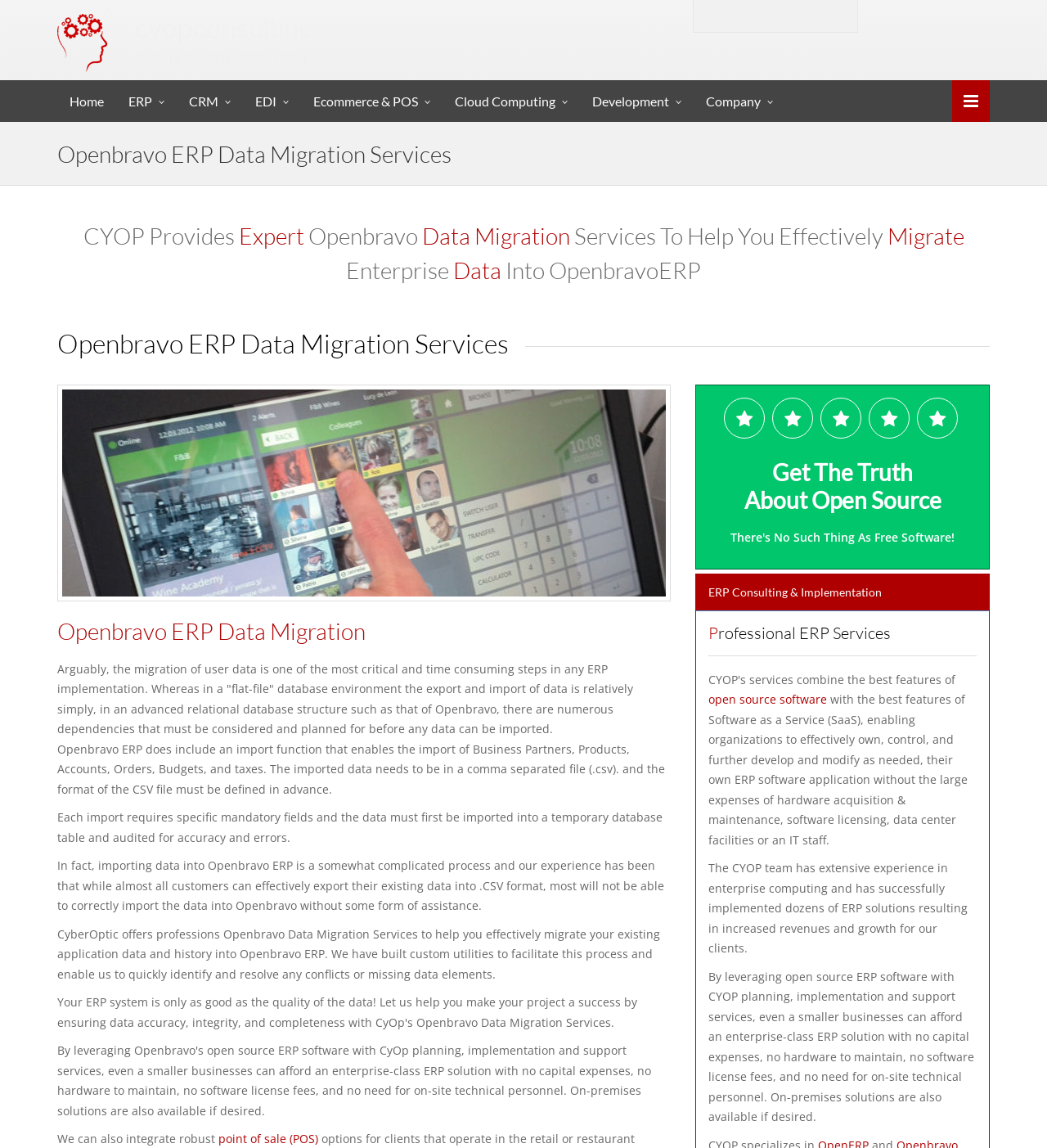Provide the bounding box coordinates of the HTML element described as: "Home". The bounding box coordinates should be four float numbers between 0 and 1, i.e., [left, top, right, bottom].

[0.055, 0.07, 0.111, 0.106]